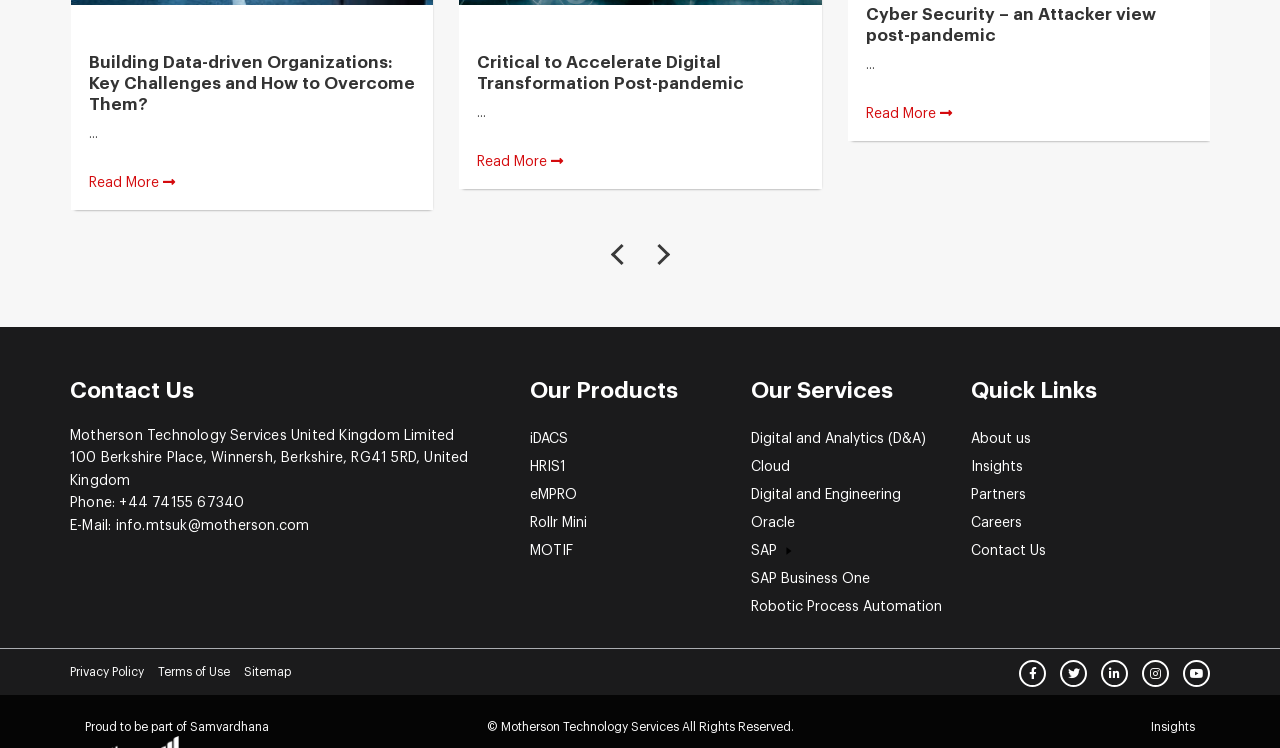Find the bounding box coordinates of the clickable region needed to perform the following instruction: "Learn more about iDACS". The coordinates should be provided as four float numbers between 0 and 1, i.e., [left, top, right, bottom].

[0.414, 0.578, 0.444, 0.596]